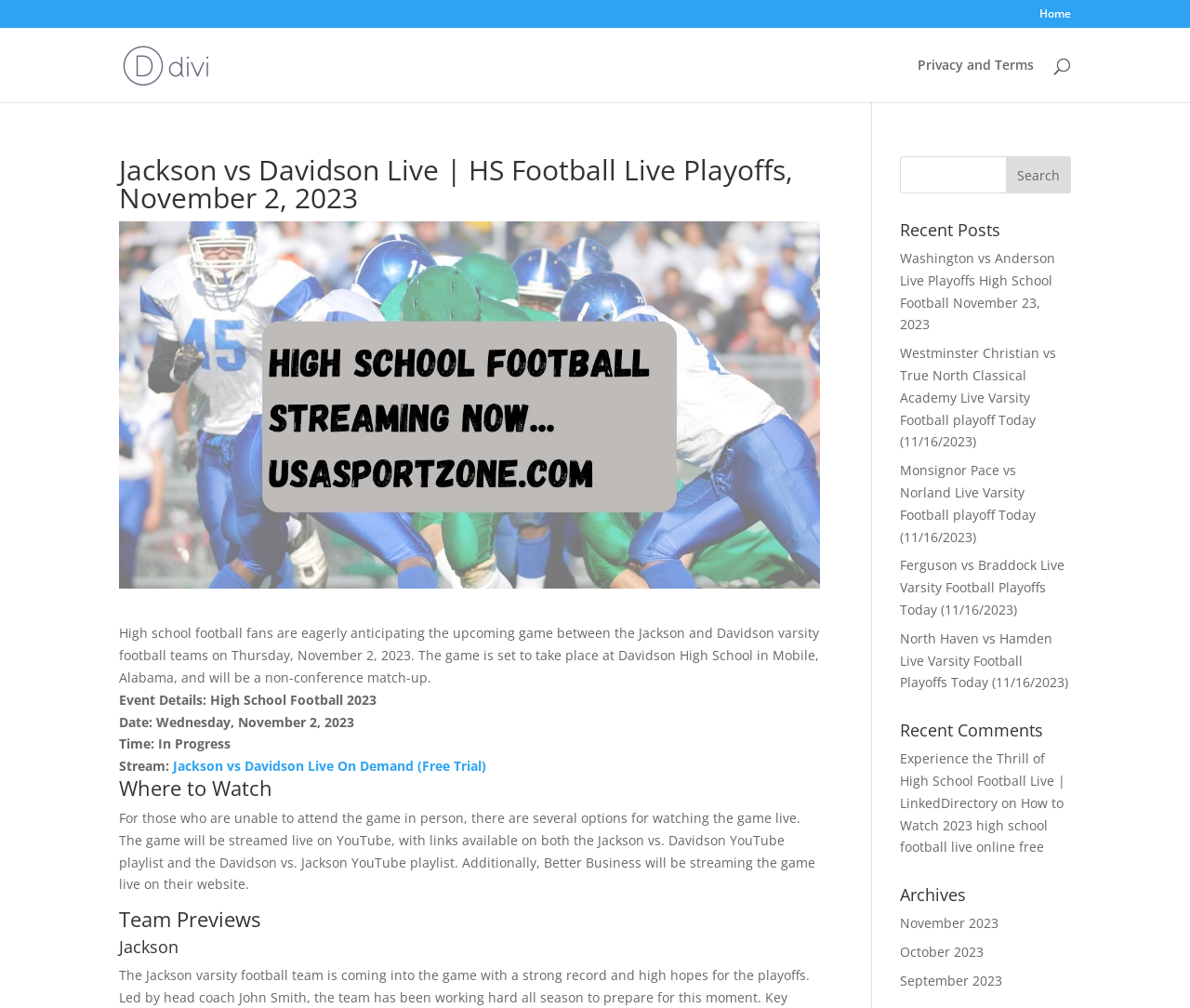Show the bounding box coordinates for the element that needs to be clicked to execute the following instruction: "Search for something on the site". Provide the coordinates in the form of four float numbers between 0 and 1, i.e., [left, top, right, bottom].

None